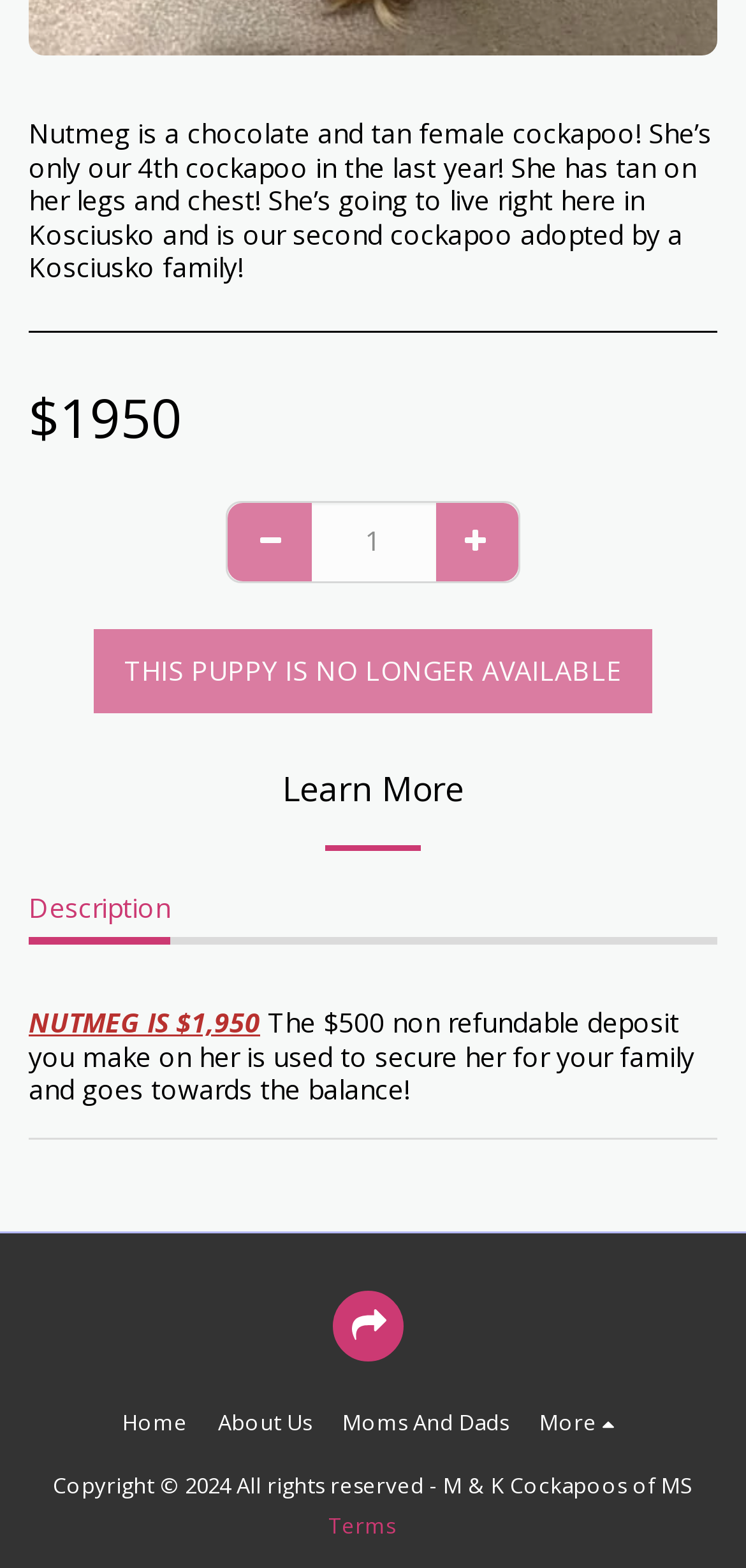Locate the bounding box coordinates of the element's region that should be clicked to carry out the following instruction: "Click the 'Learn More' button". The coordinates need to be four float numbers between 0 and 1, i.e., [left, top, right, bottom].

[0.038, 0.491, 0.962, 0.515]